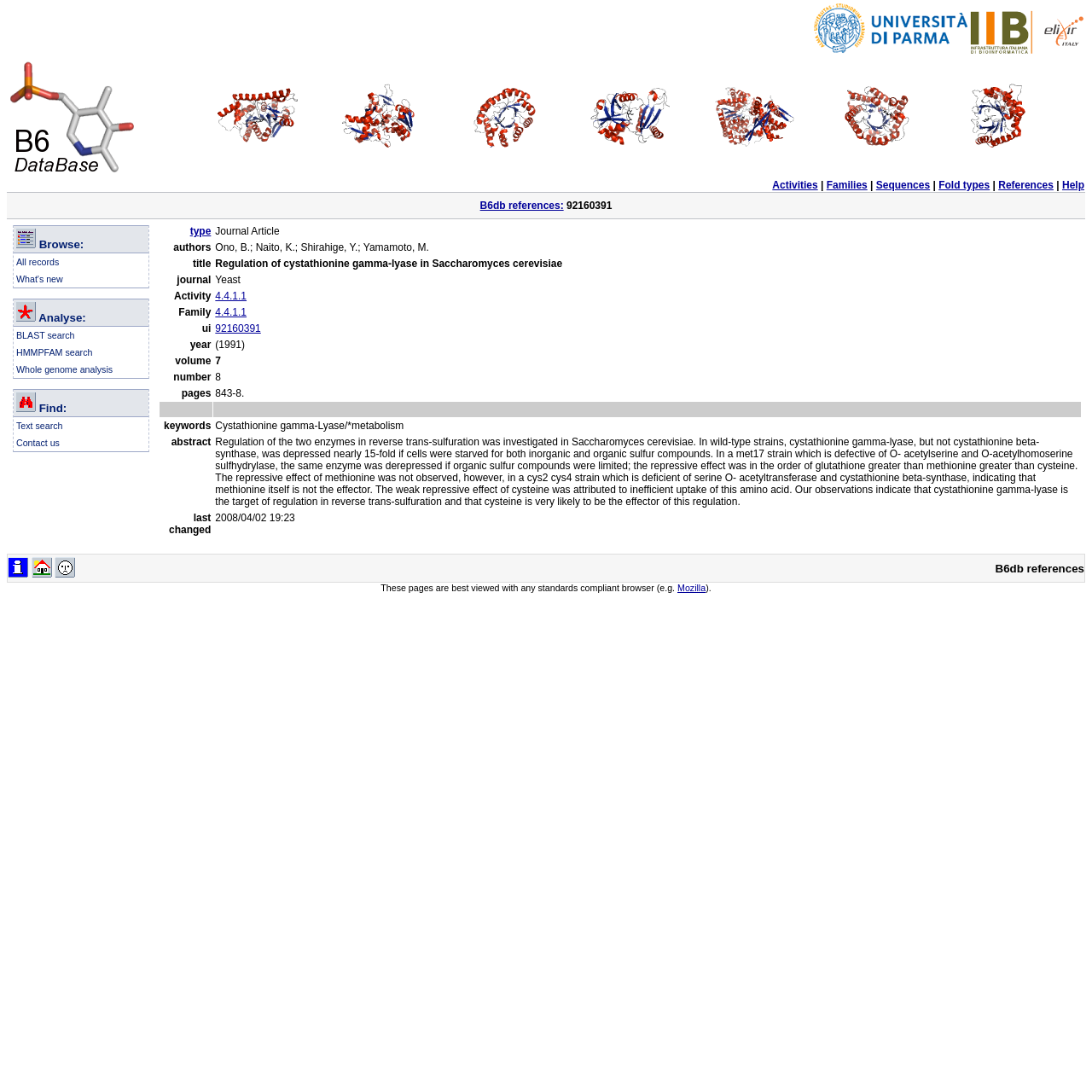Carefully examine the image and provide an in-depth answer to the question: How many fold types are listed?

I counted the number of LayoutTableCell elements with text starting with 'FOLD TYPE' and found 7 of them, namely FOLD TYPE I to FOLD TYPE VII.